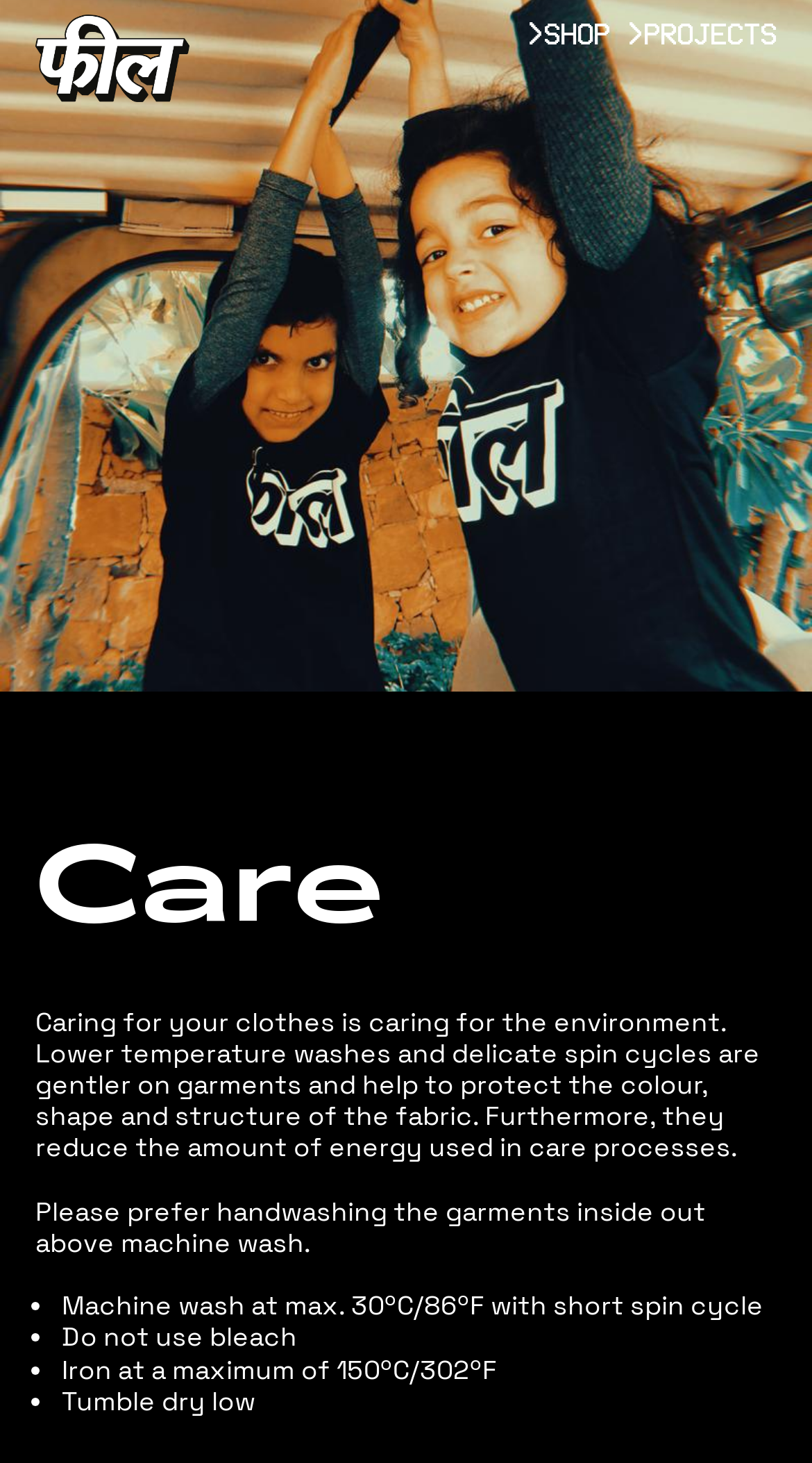Extract the bounding box coordinates of the UI element described by: ">SHOP". The coordinates should include four float numbers ranging from 0 to 1, e.g., [left, top, right, bottom].

[0.649, 0.012, 0.772, 0.033]